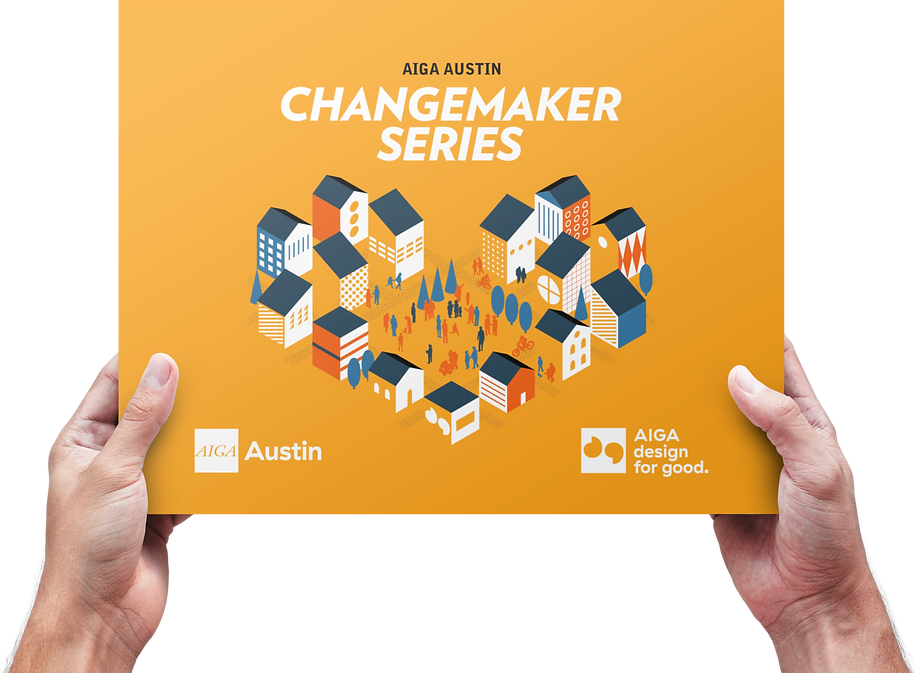Describe the image in great detail, covering all key points.

The image showcases a vibrant orange poster titled "AIGA AUSTIN CHANGEMAKER SERIES." The design features an illustration depicting various stylized buildings and a community of people, symbolizing collaboration and engagement within the Austin area. The hands holding the poster emphasize the importance of community involvement and creativity. In the bottom right corner, the AIGA logo is accompanied by the tagline "design for good," highlighting the organization’s commitment to positive social change through design. This visual representation aligns with the mission of the AIGA Changemaker Series, which focuses on rallying support for meaningful causes throughout the year, particularly ones that address social issues like homelessness.